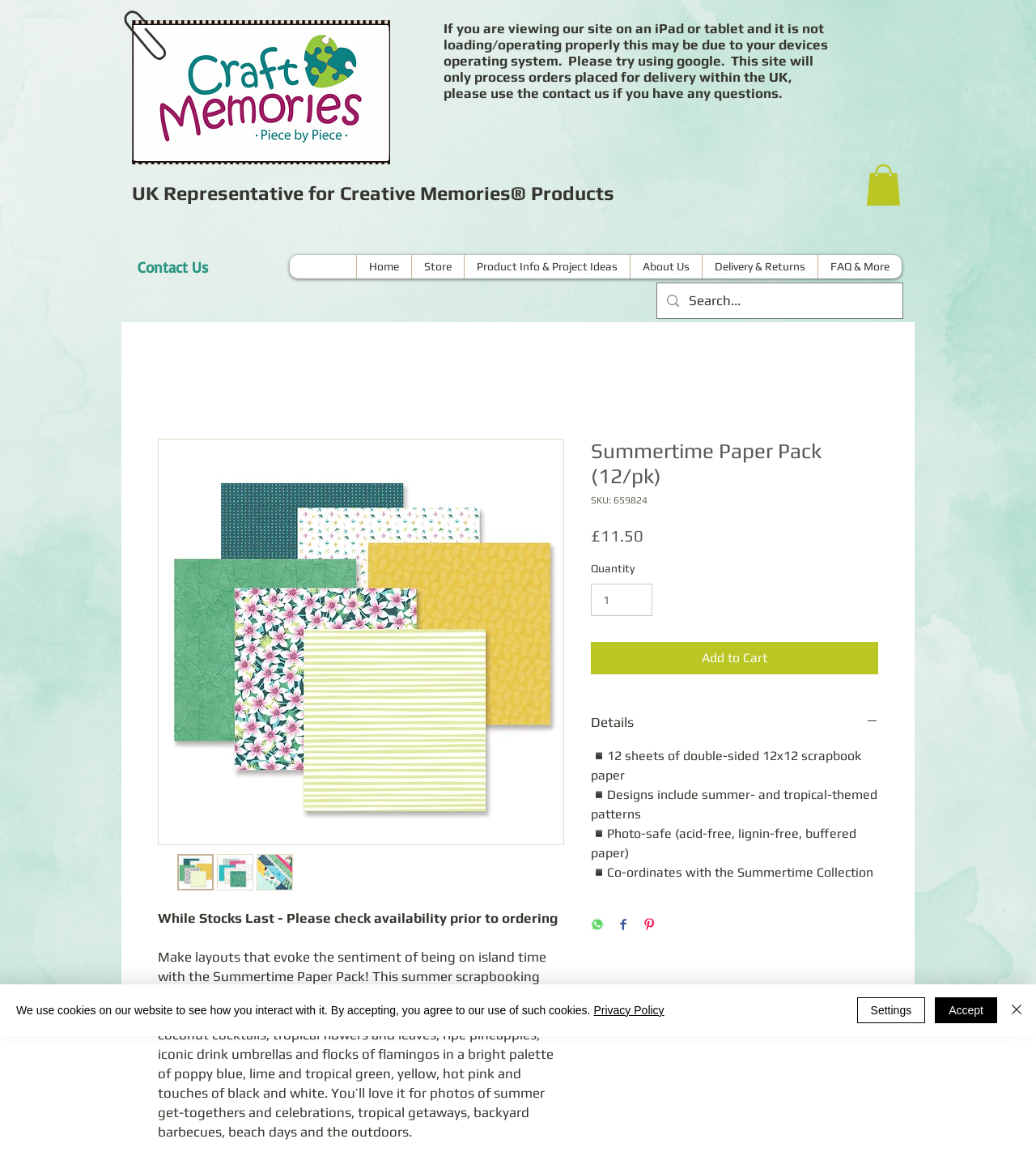What is the purpose of the Summertime Paper Pack?
Utilize the information in the image to give a detailed answer to the question.

I inferred the purpose of the Summertime Paper Pack by reading the product description, which mentions 'scrapbooking paper' and 'layouts that evoke the sentiment of being on island time'.